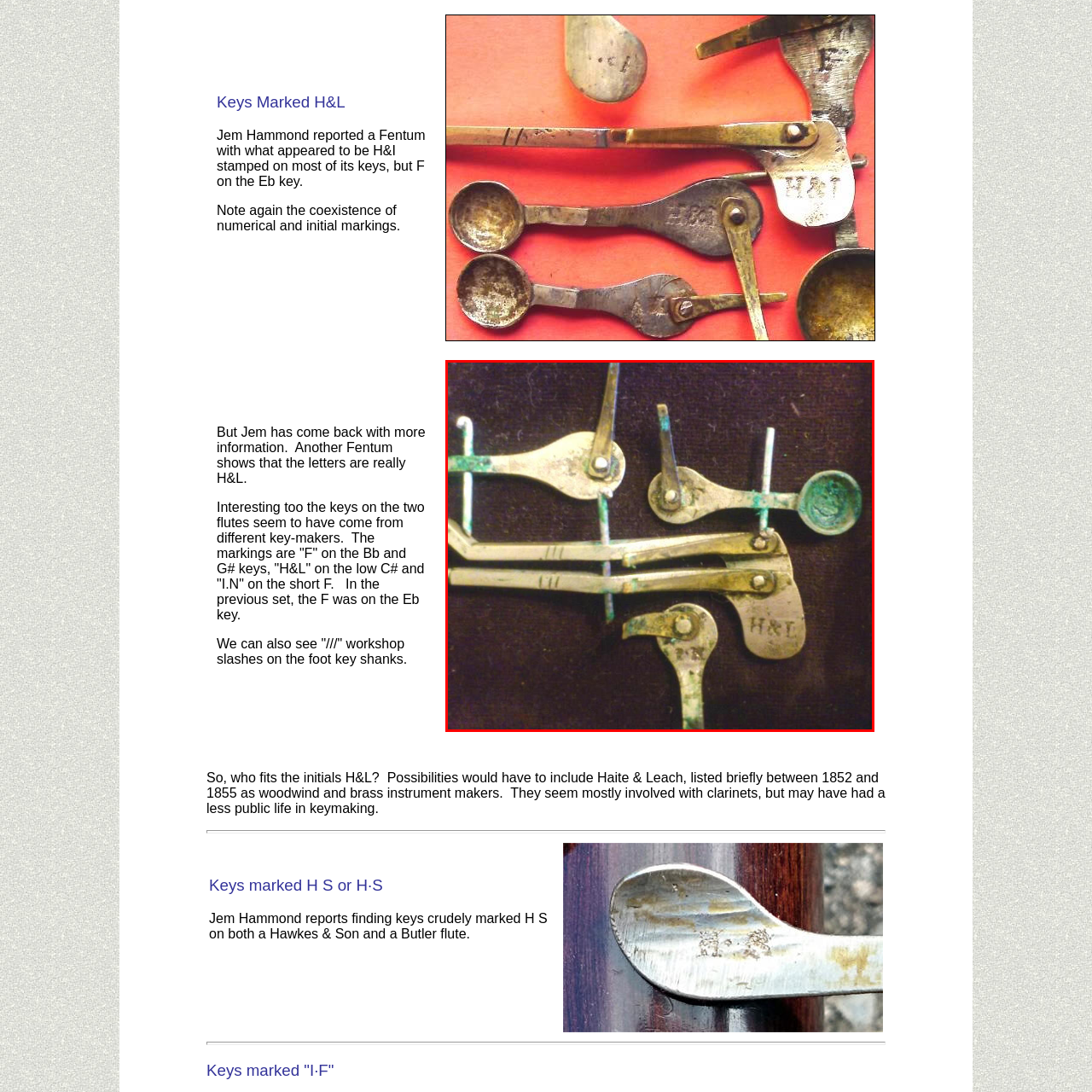What is hinted at by the greenish tint on the keys?
Assess the image contained within the red bounding box and give a detailed answer based on the visual elements present in the image.

The signs of oxidation on the keys give them a greenish tint, which hints at their age and historical significance, suggesting that they have been around for a long time and are important artifacts.